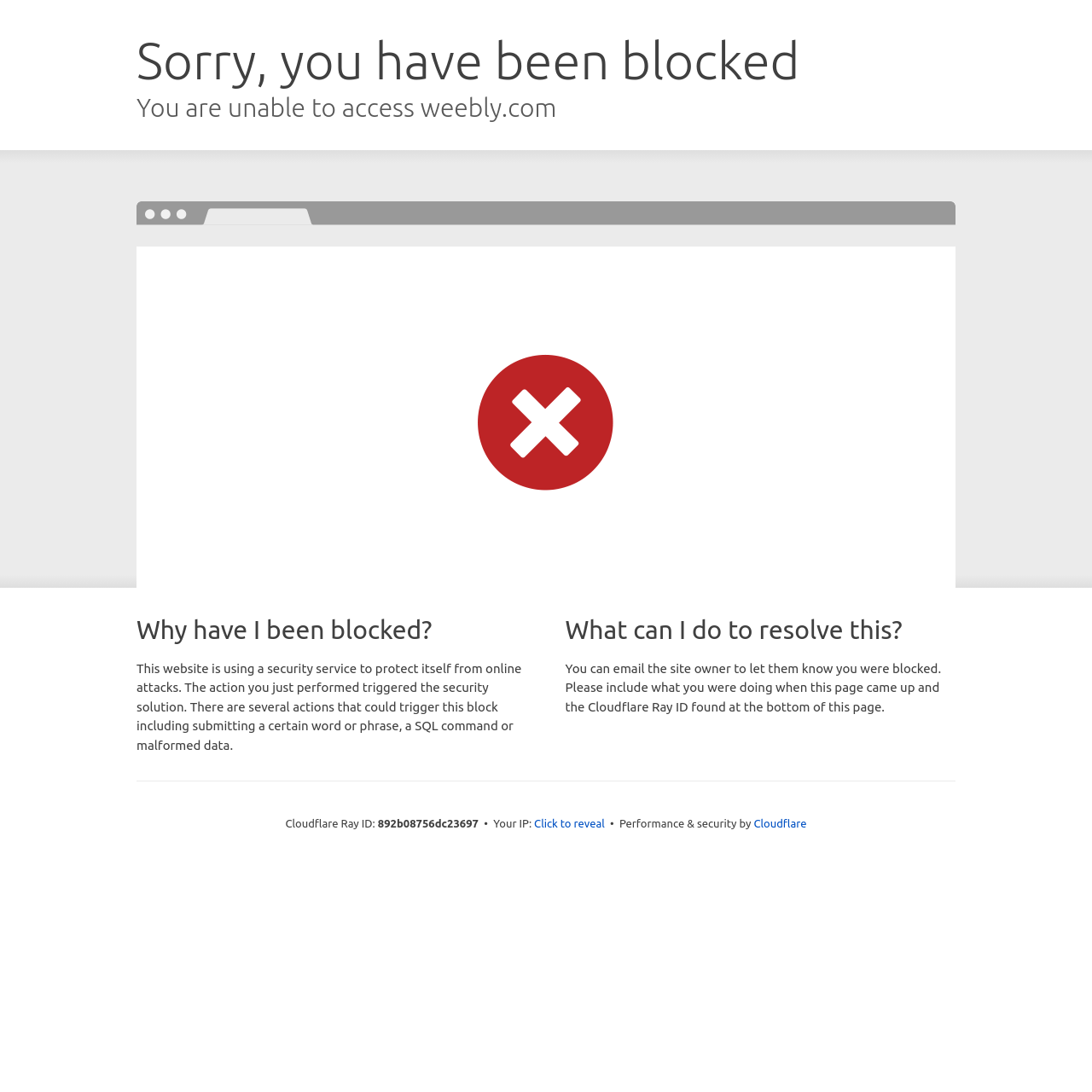Using the element description Cloudflare, predict the bounding box coordinates for the UI element. Provide the coordinates in (top-left x, top-left y, bottom-right x, bottom-right y) format with values ranging from 0 to 1.

[0.69, 0.749, 0.739, 0.76]